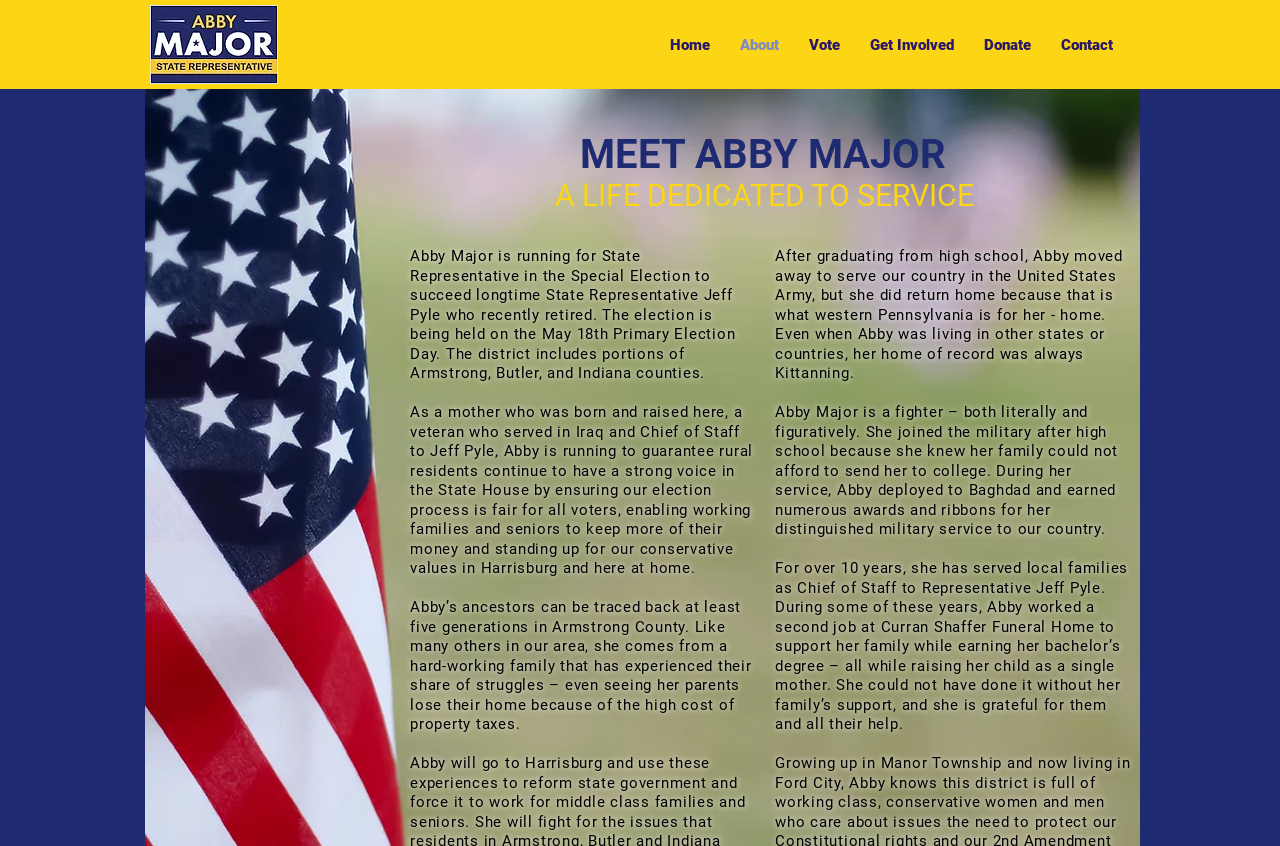What is the date of the Special Election mentioned on the webpage?
Identify the answer in the screenshot and reply with a single word or phrase.

May 18th